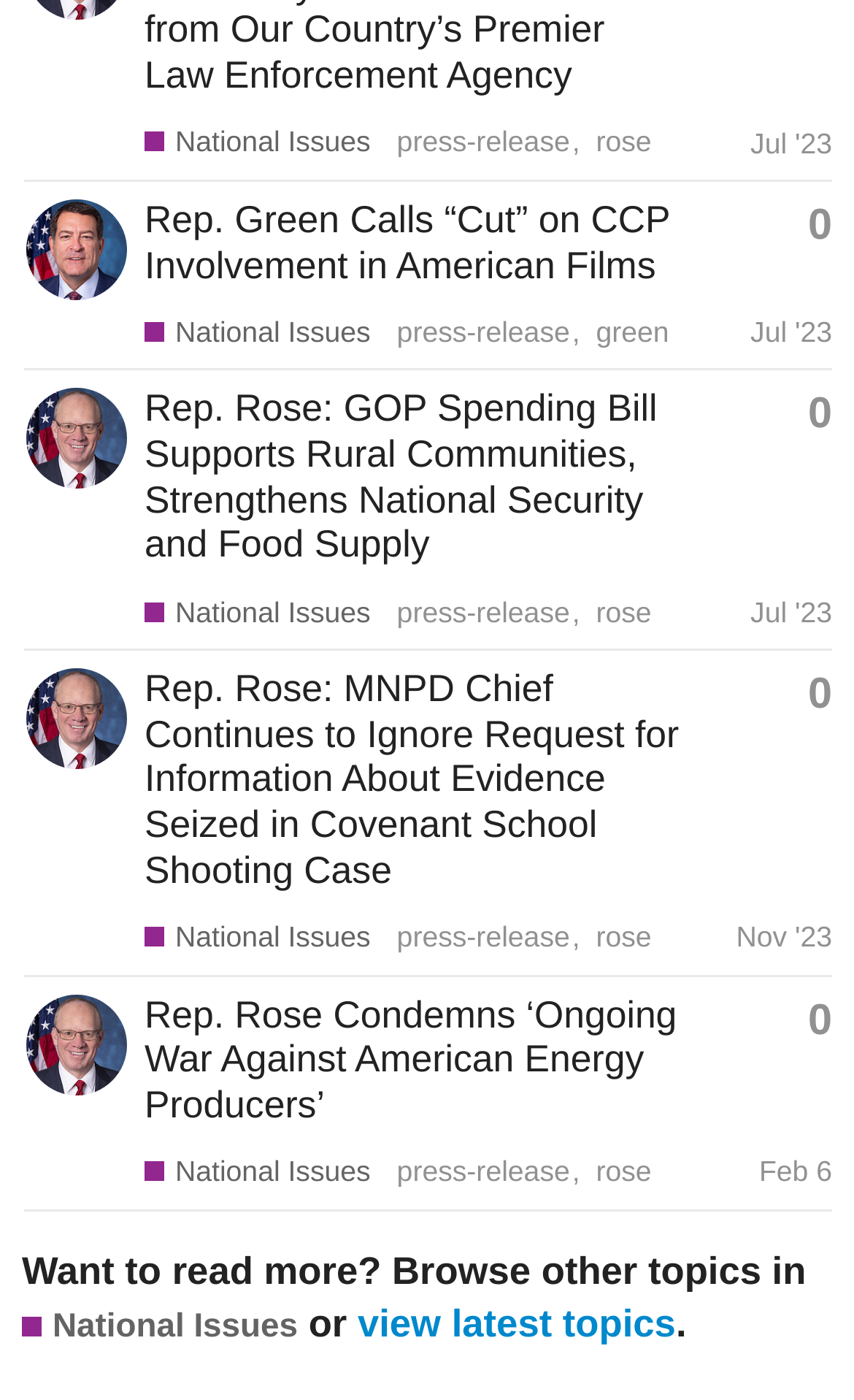Identify the bounding box coordinates of the section to be clicked to complete the task described by the following instruction: "Check the post 'Rep. Rose Condemns ‘Ongoing War Against American Energy Producers’'". The coordinates should be four float numbers between 0 and 1, formatted as [left, top, right, bottom].

[0.027, 0.697, 0.974, 0.864]